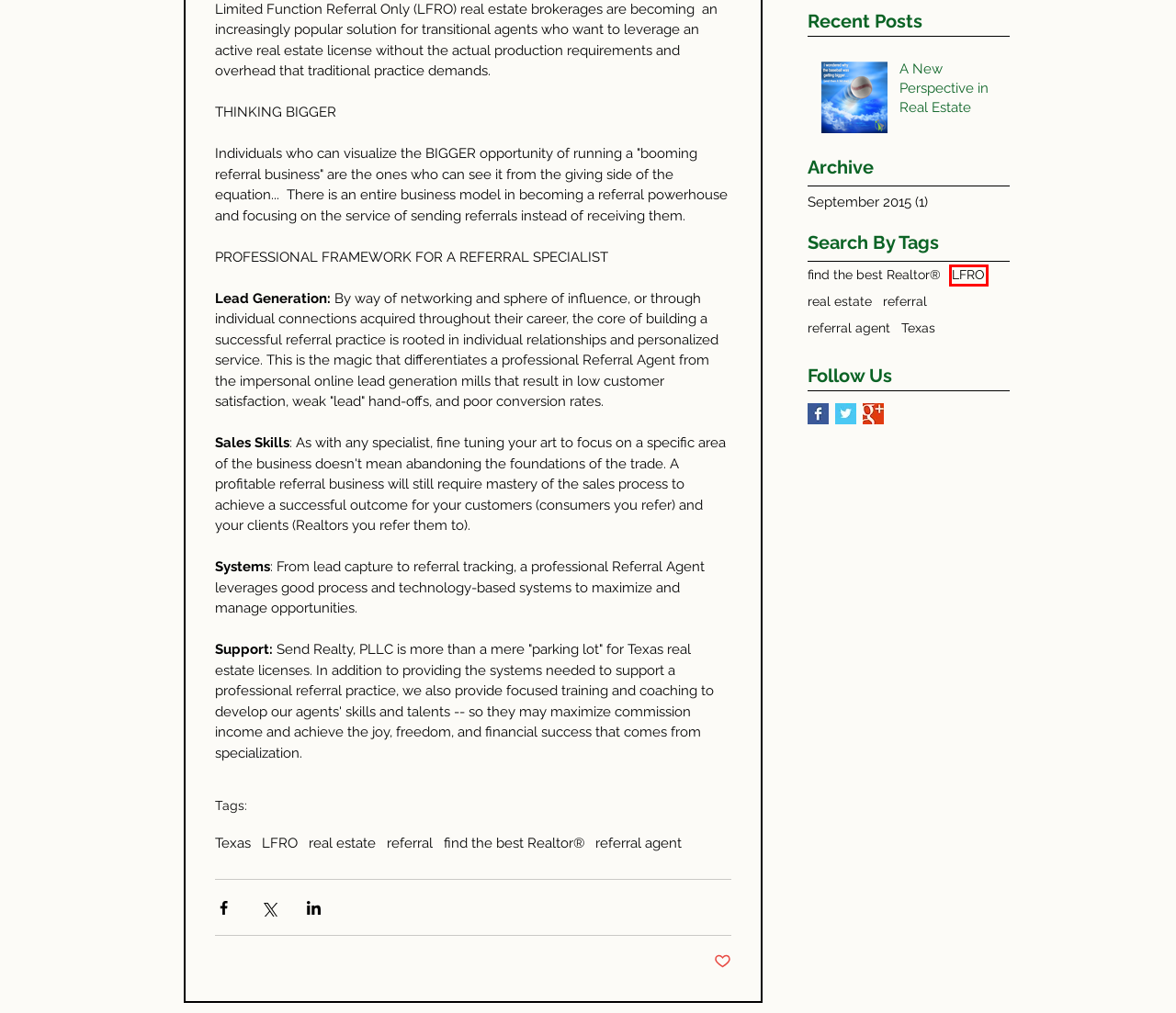Look at the screenshot of a webpage where a red rectangle bounding box is present. Choose the webpage description that best describes the new webpage after clicking the element inside the red bounding box. Here are the candidates:
A. referral | sendrealty
B. LFRO | sendrealty
C. Send Realty | Newswire
D. Texas | sendrealty
E. referral agent | sendrealty
F. September - 2015
G. find the best Realtor® | sendrealty
H. real estate | sendrealty

B